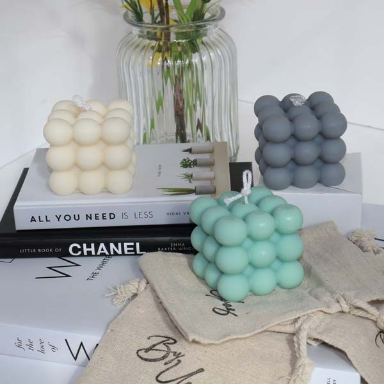What is the title of the notable book in the stack?
Look at the image and provide a short answer using one word or a phrase.

ALL YOU NEED IS LESS